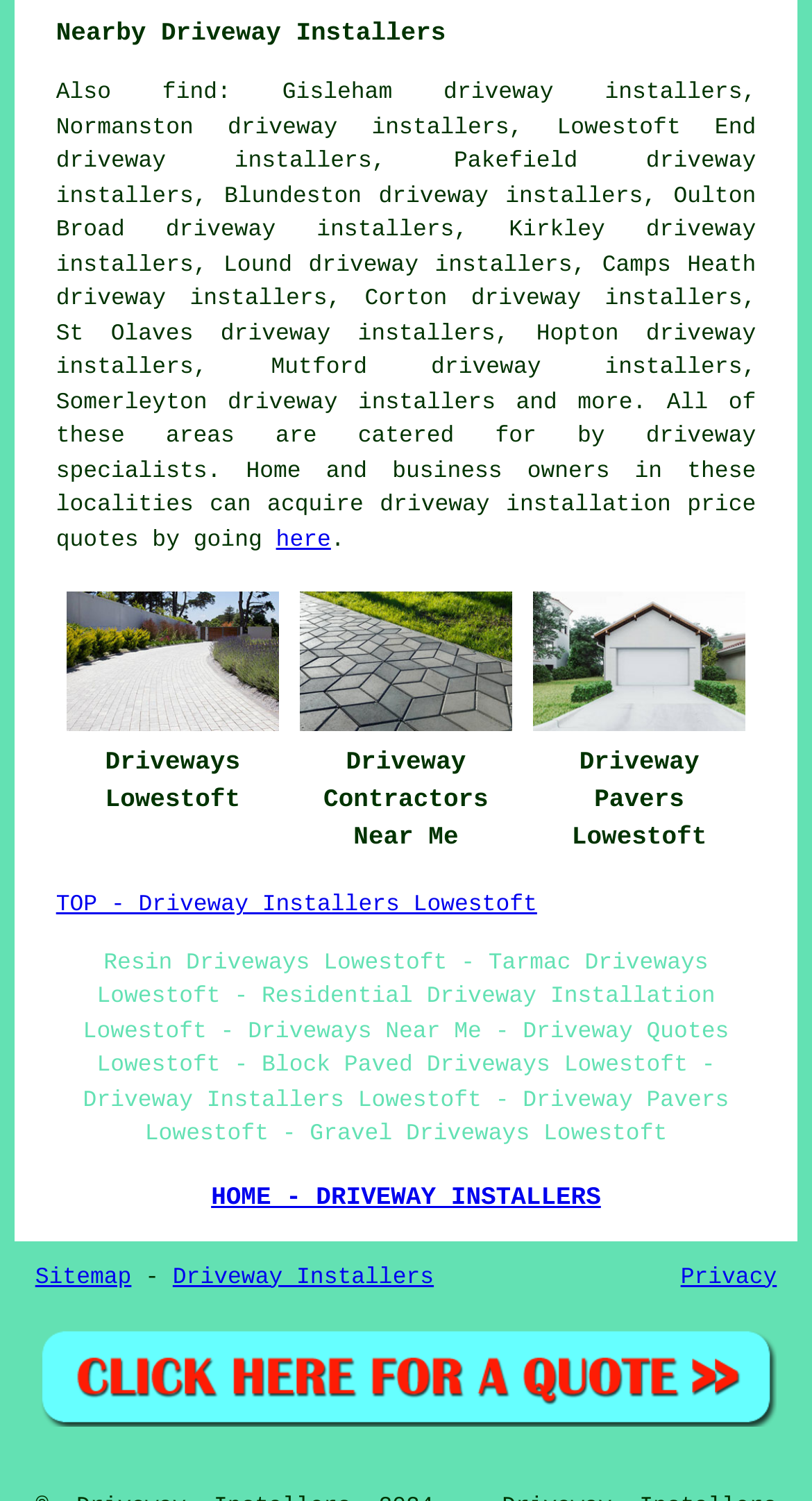Please find the bounding box coordinates for the clickable element needed to perform this instruction: "get driveway installation price quotes".

[0.34, 0.352, 0.408, 0.369]